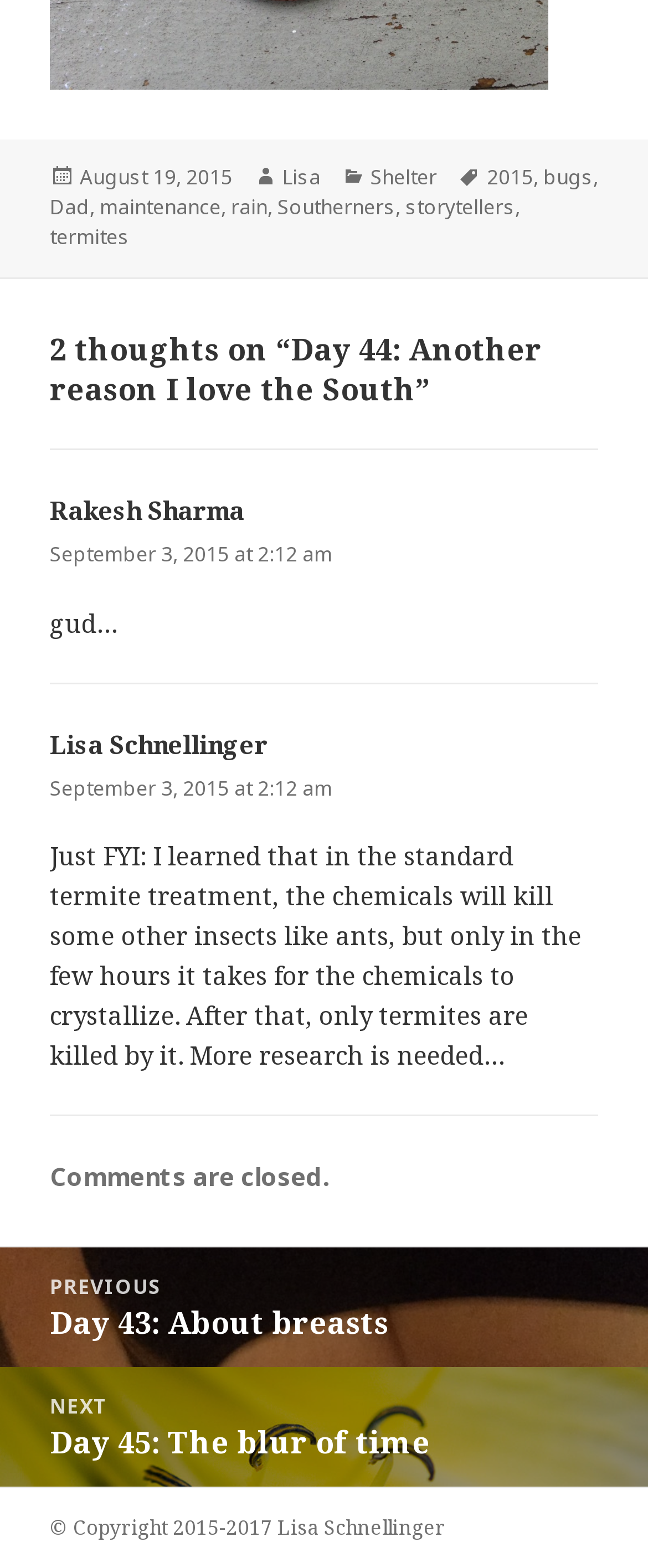Determine the bounding box coordinates of the section to be clicked to follow the instruction: "Check copyright information". The coordinates should be given as four float numbers between 0 and 1, formatted as [left, top, right, bottom].

[0.077, 0.965, 0.687, 0.983]